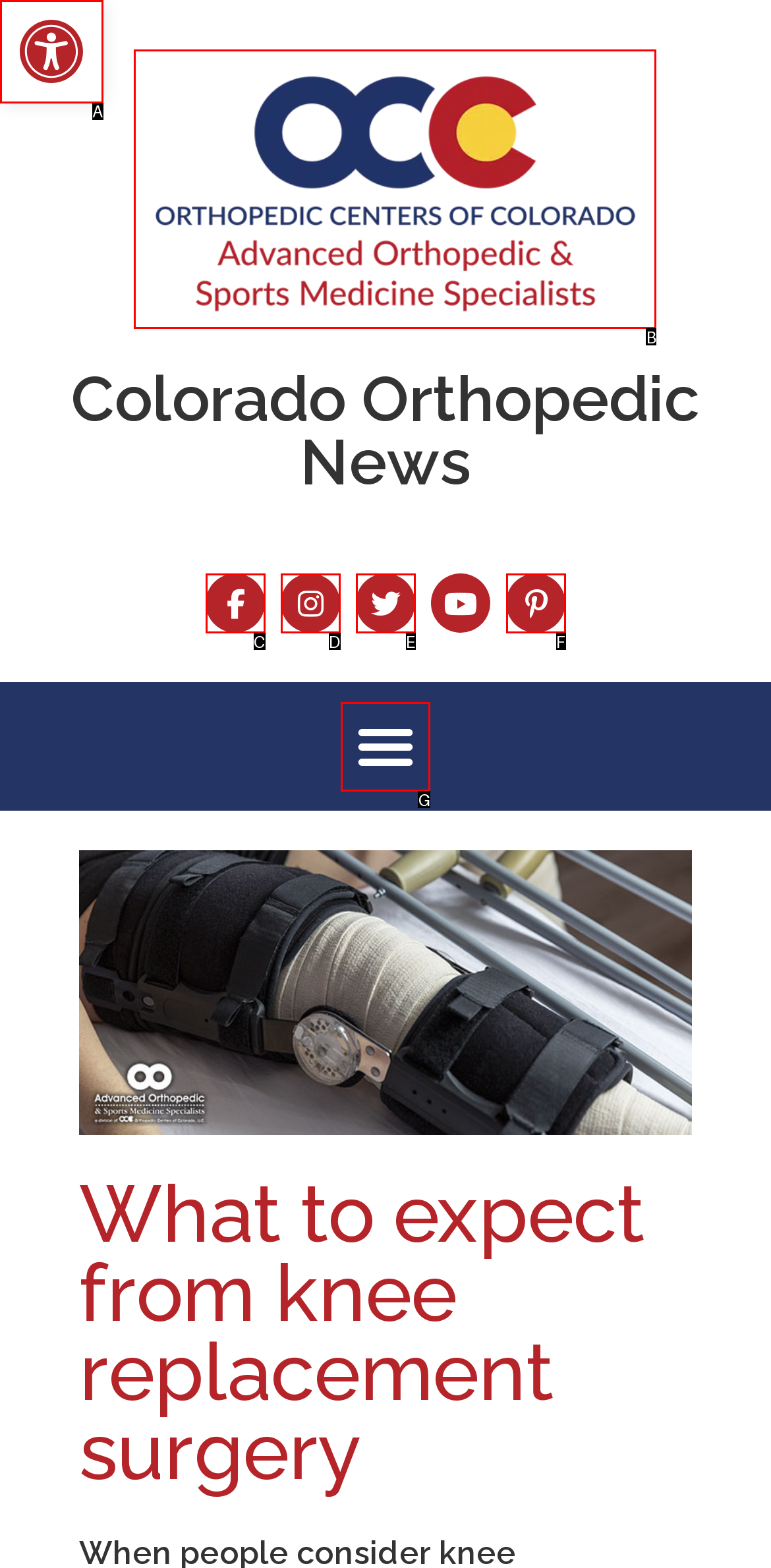Which HTML element fits the description: Open toolbar Accessibility Tools? Respond with the letter of the appropriate option directly.

A